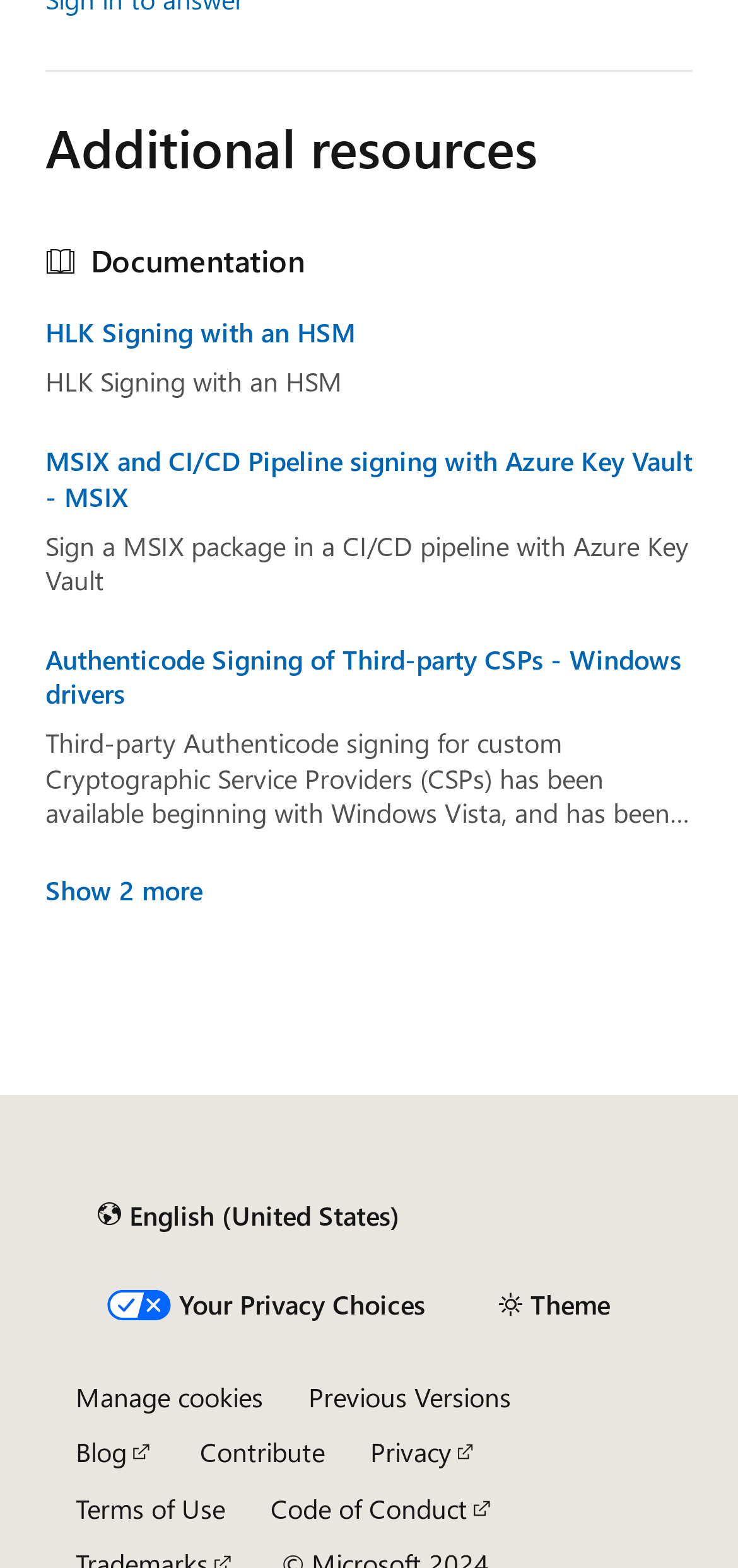Answer the following inquiry with a single word or phrase:
What is the theme of the webpage?

Technical